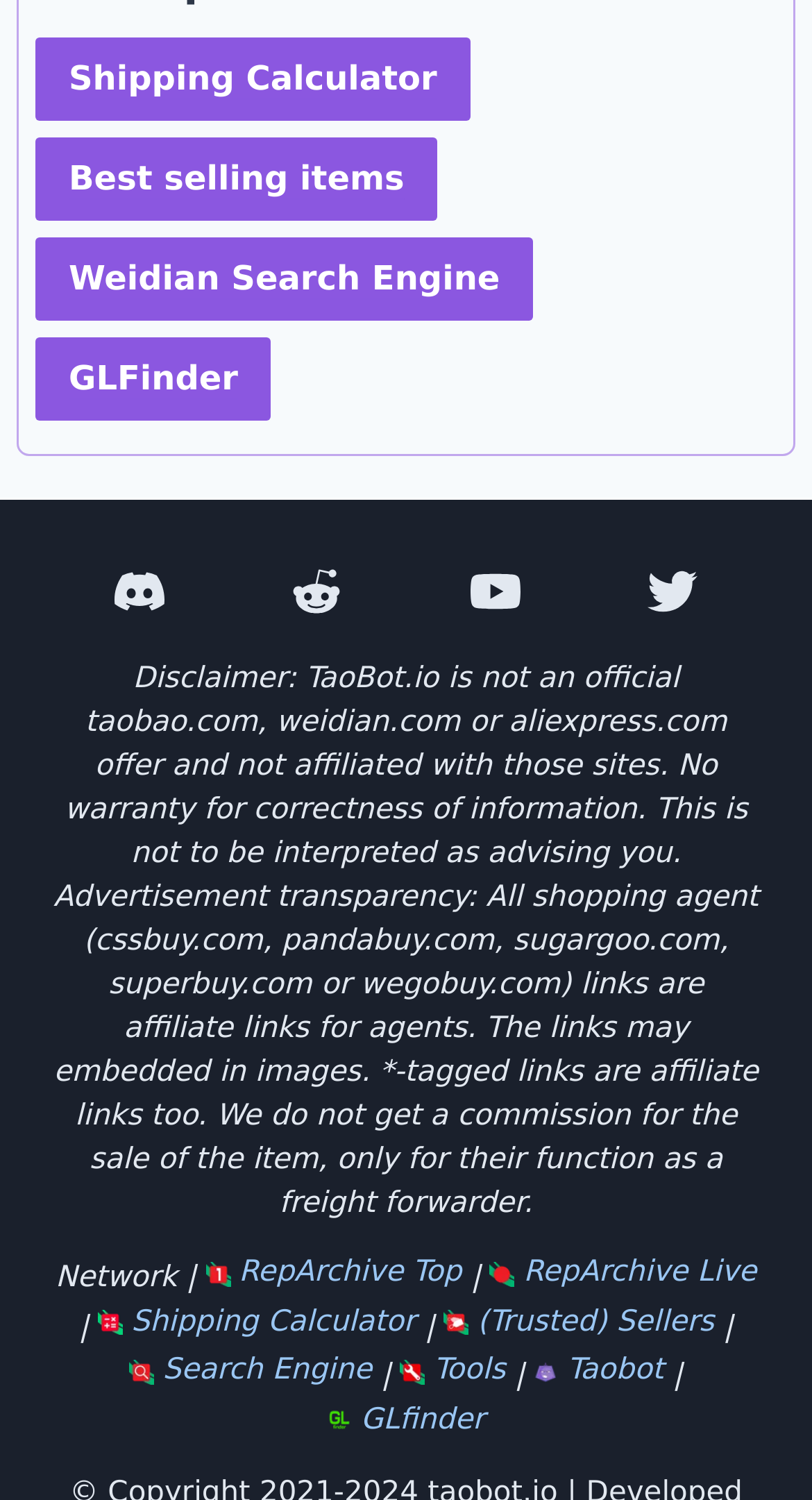Locate the bounding box coordinates of the clickable region to complete the following instruction: "Open GLfinder."

[0.403, 0.932, 0.597, 0.961]